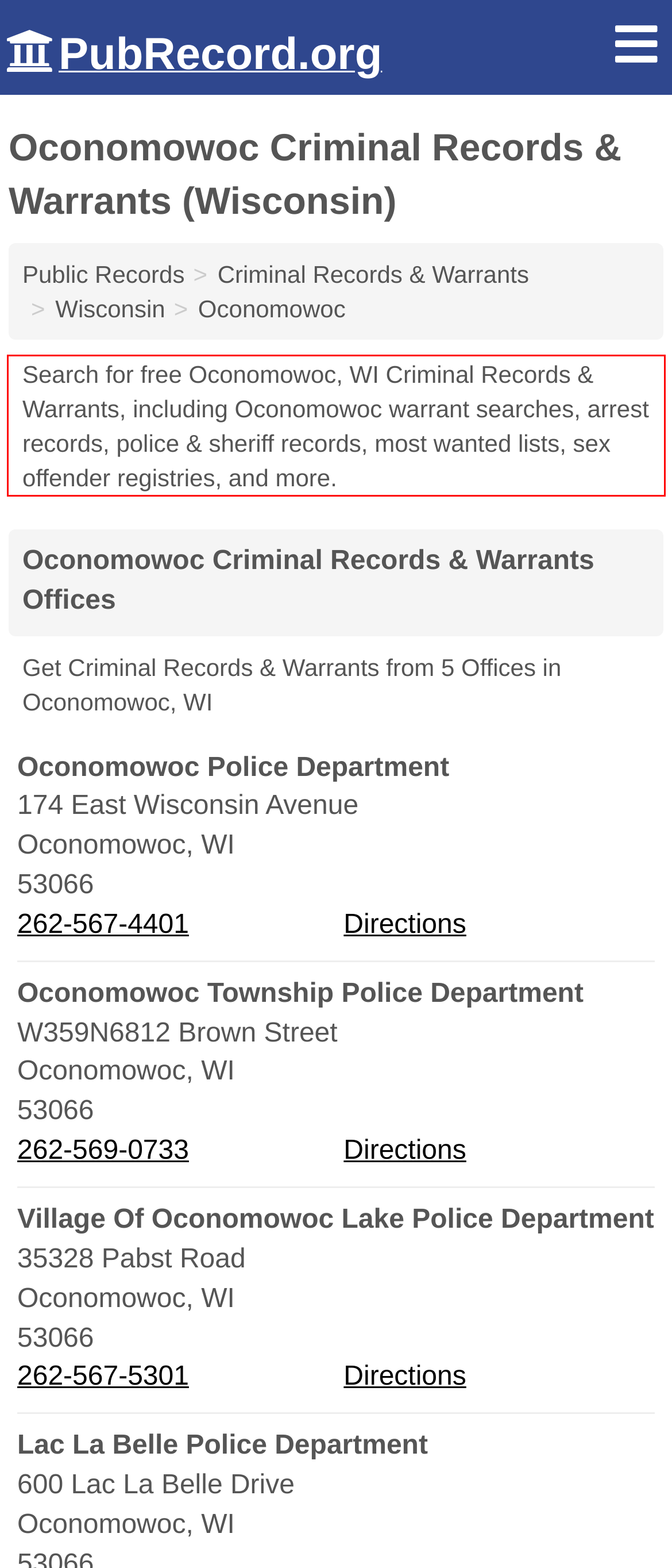Observe the screenshot of the webpage, locate the red bounding box, and extract the text content within it.

Search for free Oconomowoc, WI Criminal Records & Warrants, including Oconomowoc warrant searches, arrest records, police & sheriff records, most wanted lists, sex offender registries, and more.